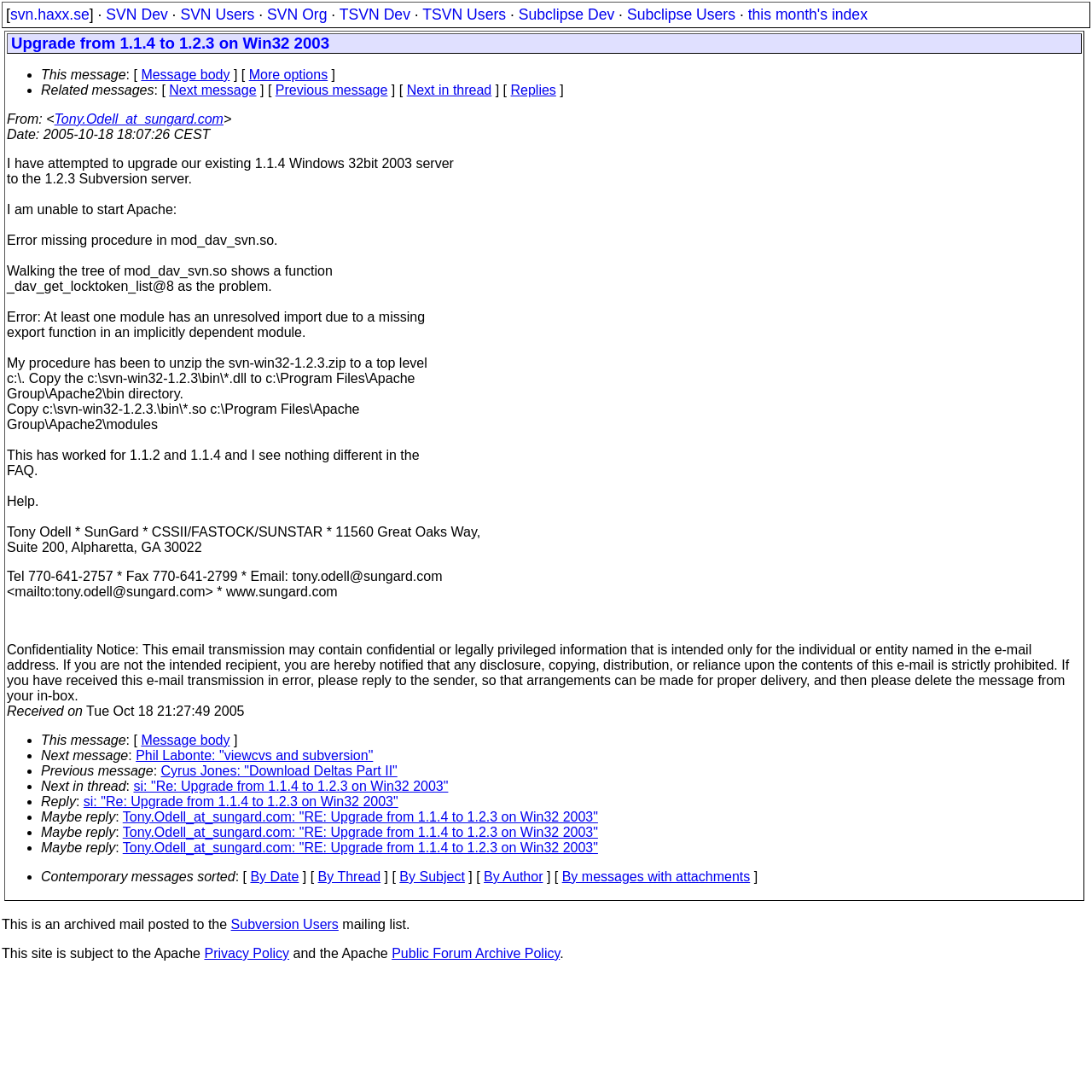Answer the question in one word or a short phrase:
What is the error message when trying to start Apache?

Error missing procedure in mod_dav_svn.so